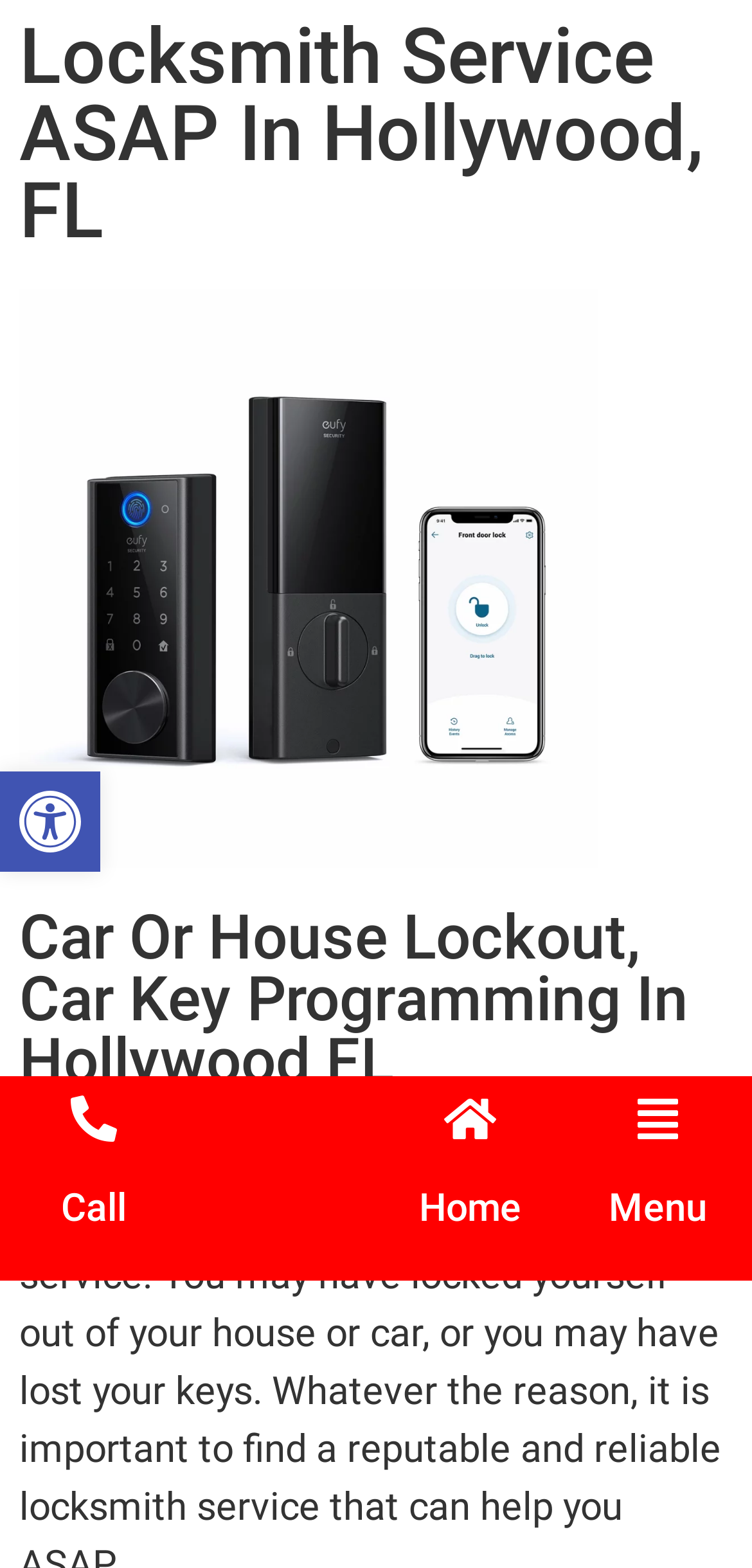Using the given element description, provide the bounding box coordinates (top-left x, top-left y, bottom-right x, bottom-right y) for the corresponding UI element in the screenshot: Menu

[0.81, 0.755, 0.94, 0.785]